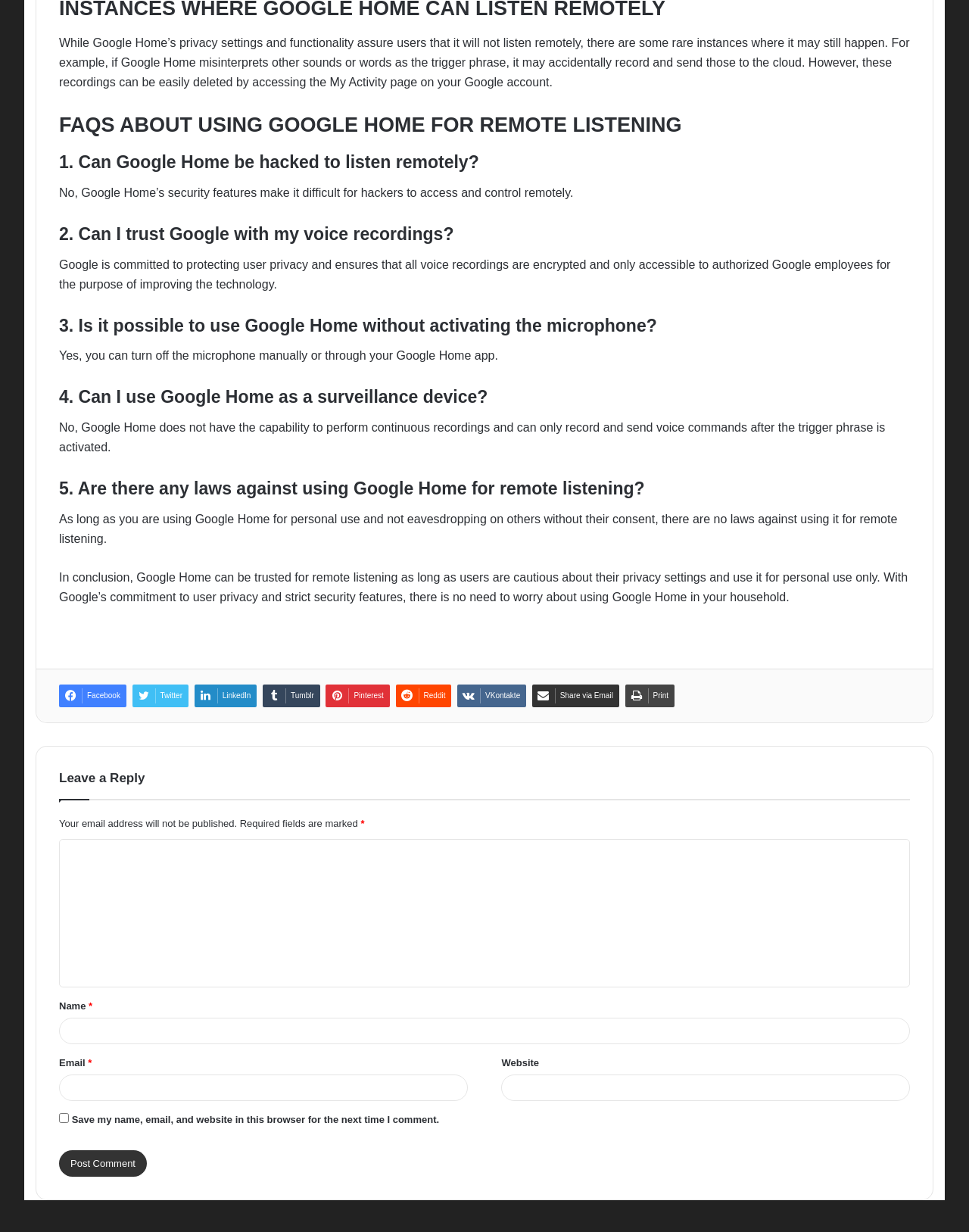Identify the bounding box for the element characterized by the following description: "VKontakte".

[0.472, 0.555, 0.543, 0.574]